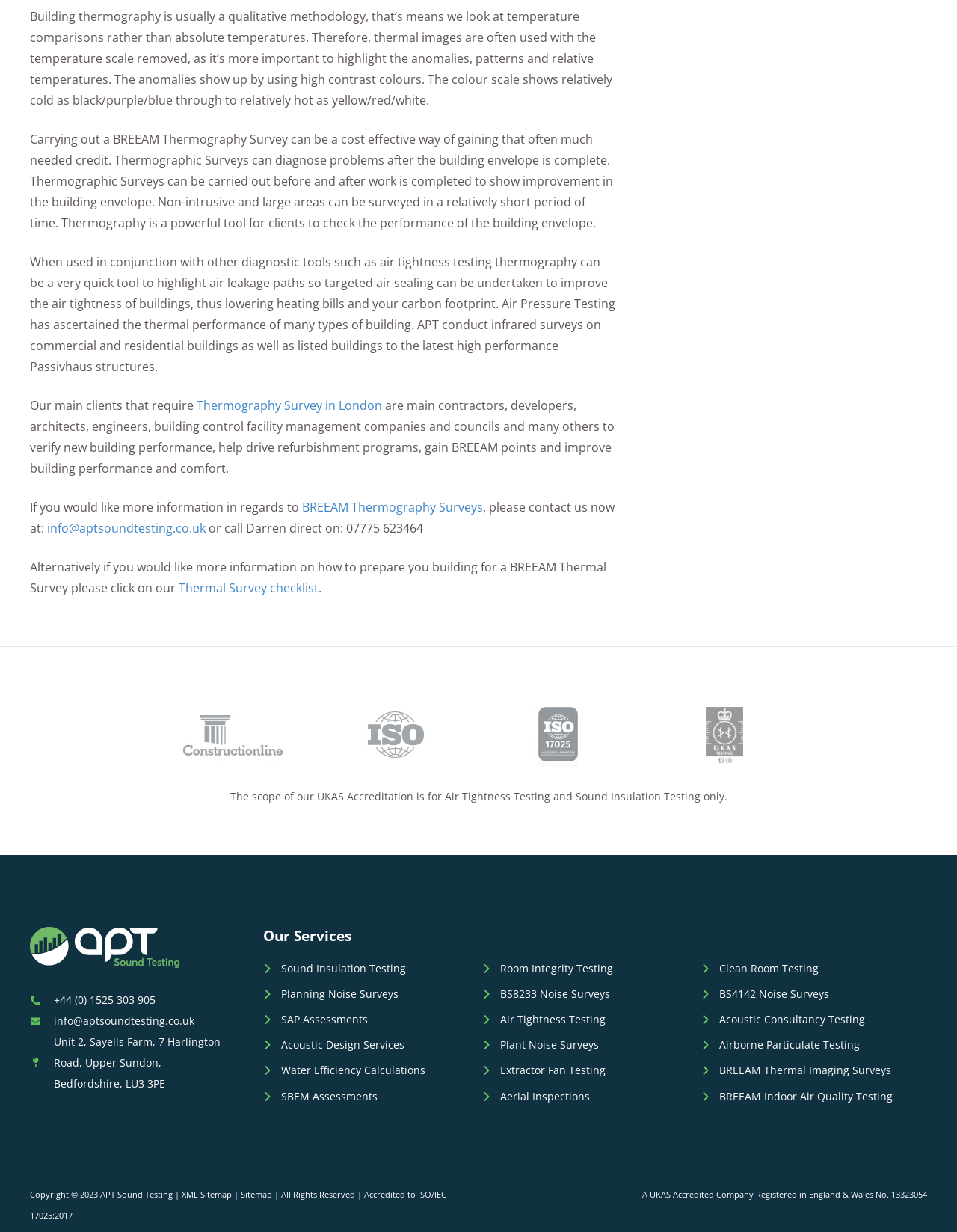What is the contact email of APT Sound Testing? Look at the image and give a one-word or short phrase answer.

info@aptsoundtesting.co.uk